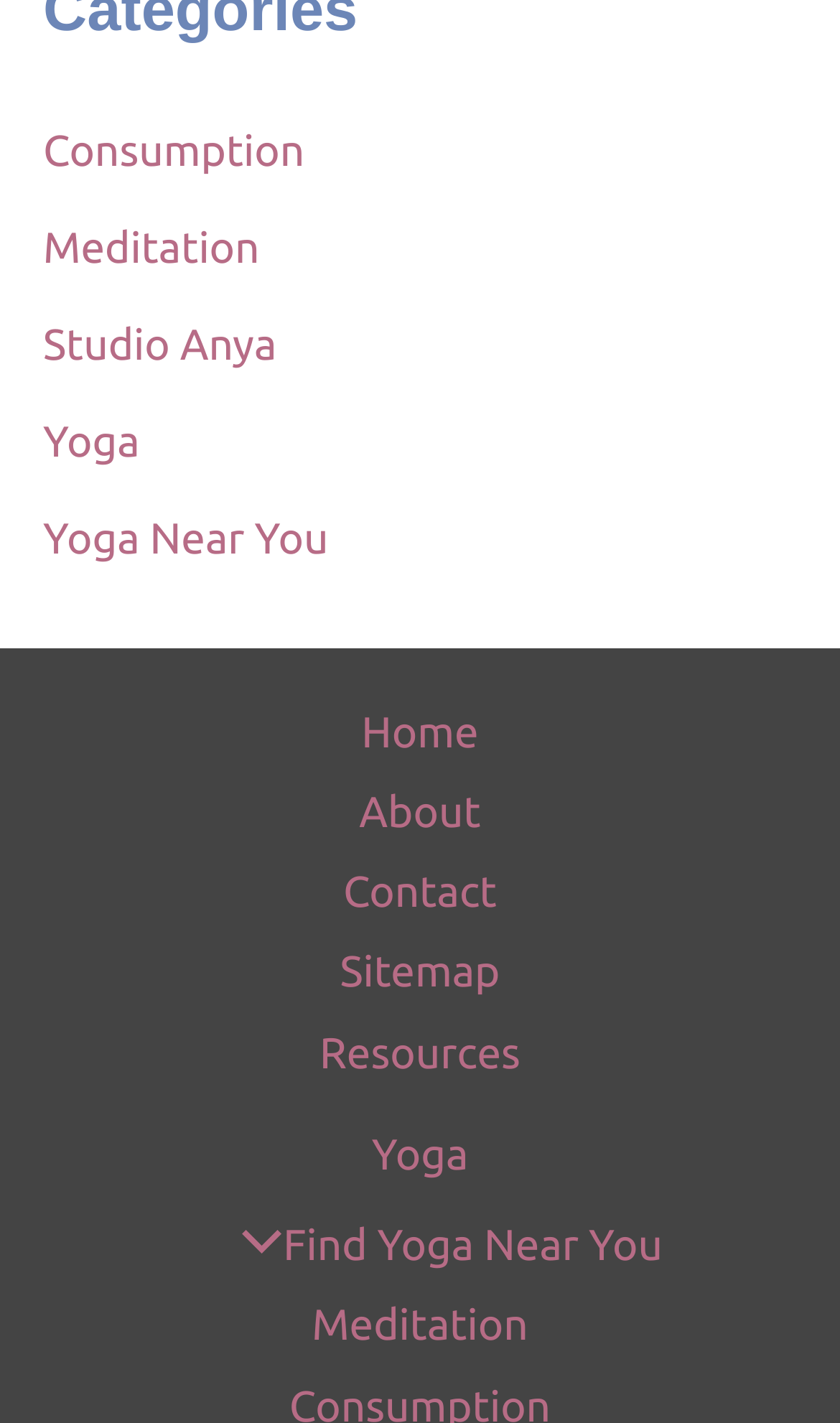Identify the bounding box coordinates for the element you need to click to achieve the following task: "Go to Home". The coordinates must be four float values ranging from 0 to 1, formatted as [left, top, right, bottom].

[0.379, 0.485, 0.621, 0.542]